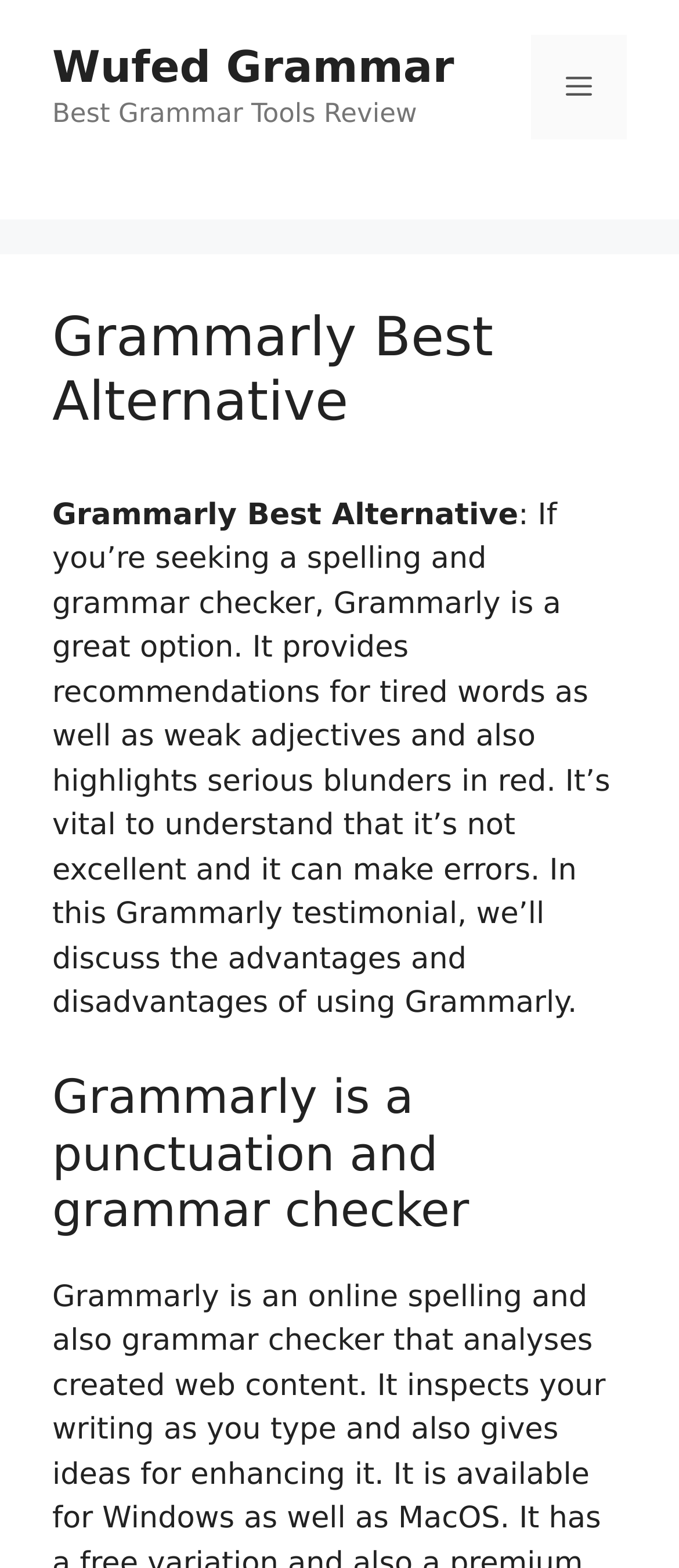What type of checker is Grammarly?
Based on the image, give a one-word or short phrase answer.

Punctuation and grammar